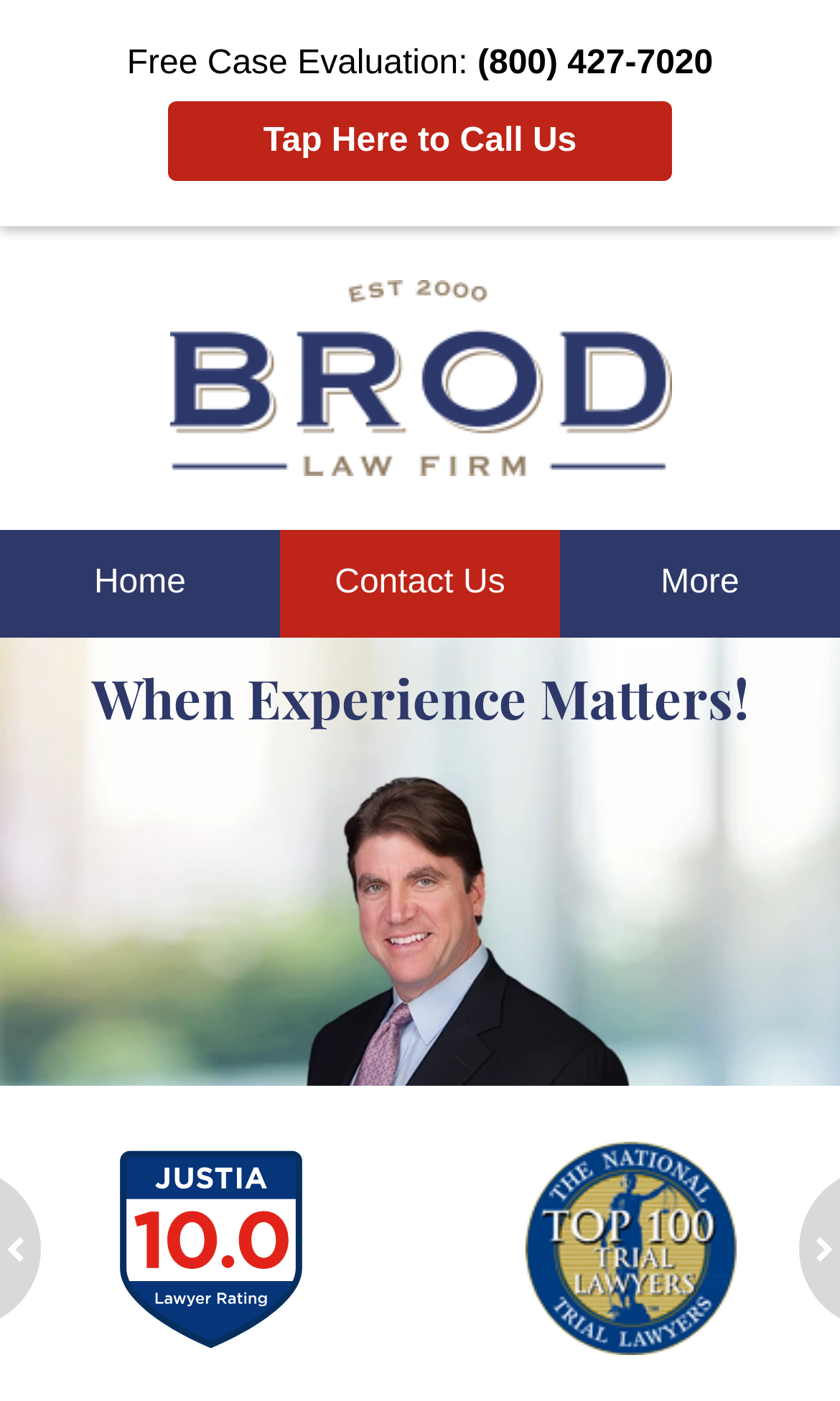Give a one-word or short phrase answer to this question: 
What is the rating or badge displayed on the webpage?

Top 100 Trial Lawyers